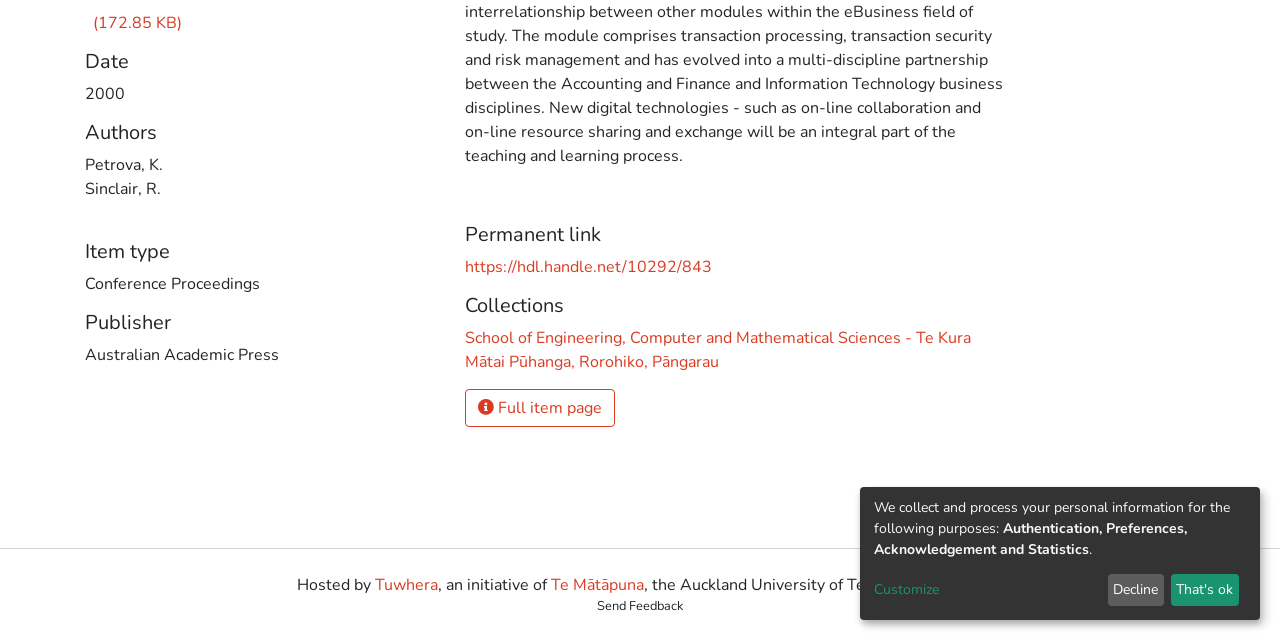Locate the bounding box of the UI element described by: "That's ok" in the given webpage screenshot.

[0.915, 0.897, 0.968, 0.947]